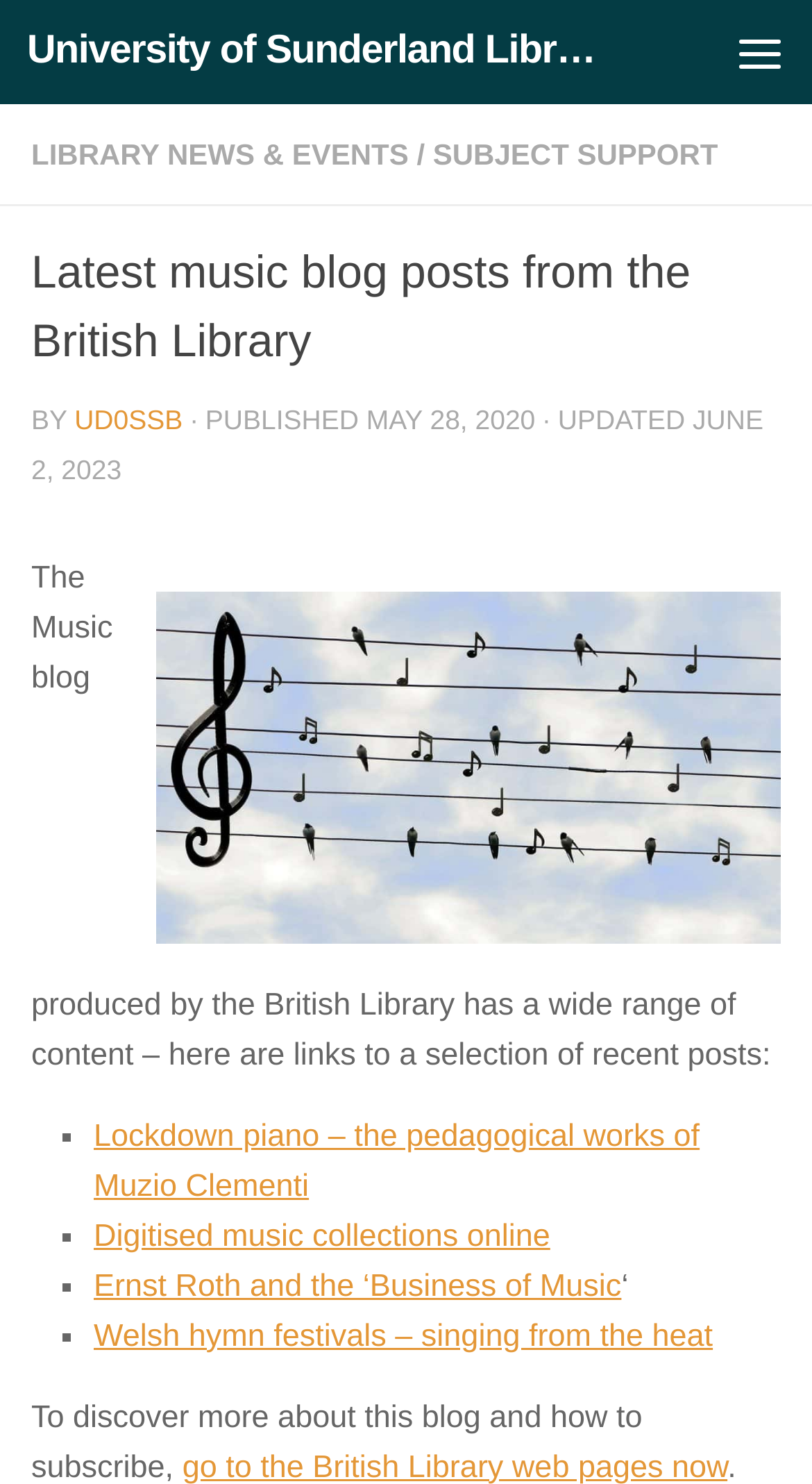Please mark the clickable region by giving the bounding box coordinates needed to complete this instruction: "Click the 'Lockdown piano – the pedagogical works of Muzio Clementi' link".

[0.115, 0.754, 0.862, 0.811]